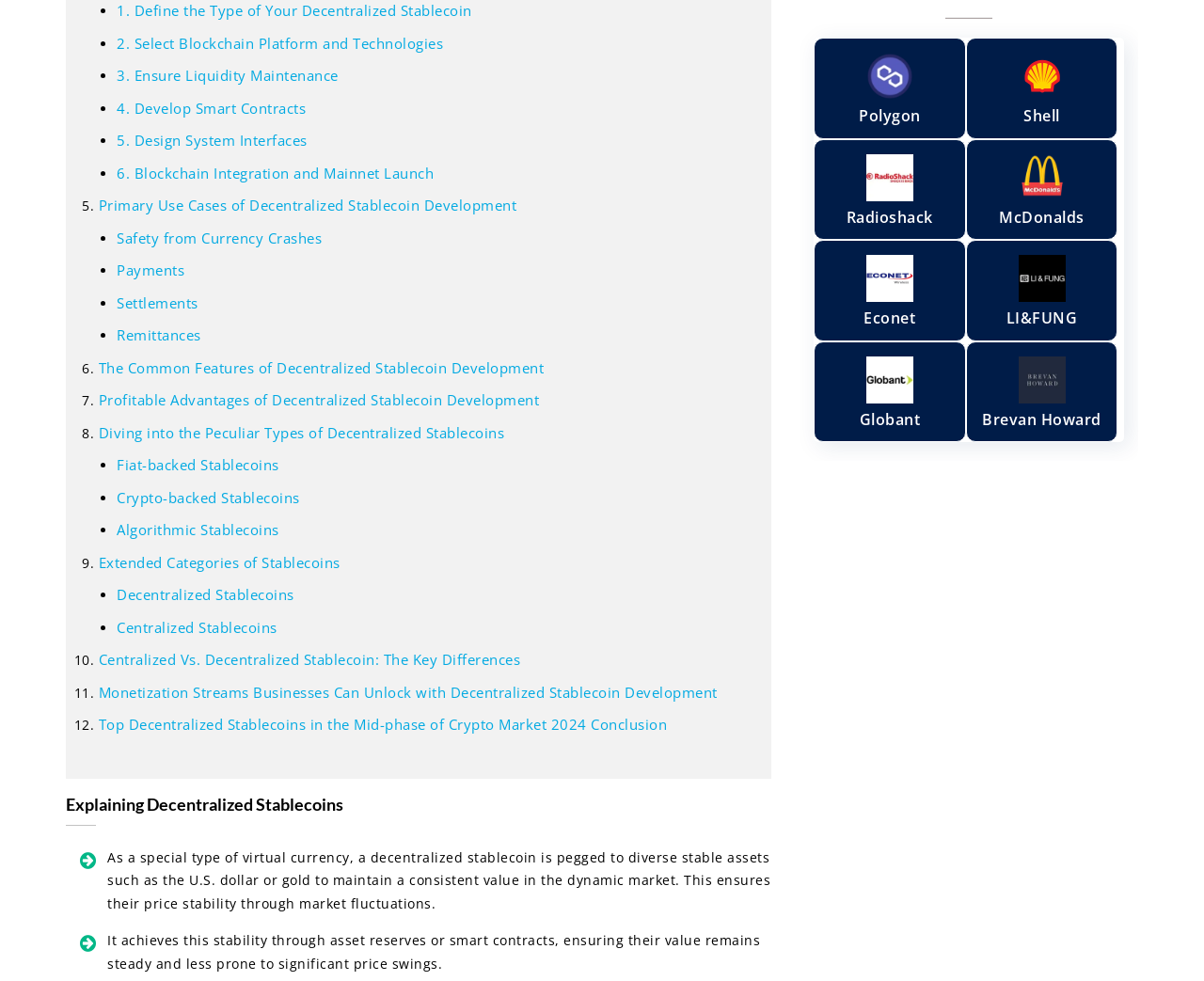Locate the bounding box coordinates of the clickable region necessary to complete the following instruction: "Visit 'Polygon'". Provide the coordinates in the format of four float numbers between 0 and 1, i.e., [left, top, right, bottom].

[0.713, 0.119, 0.765, 0.14]